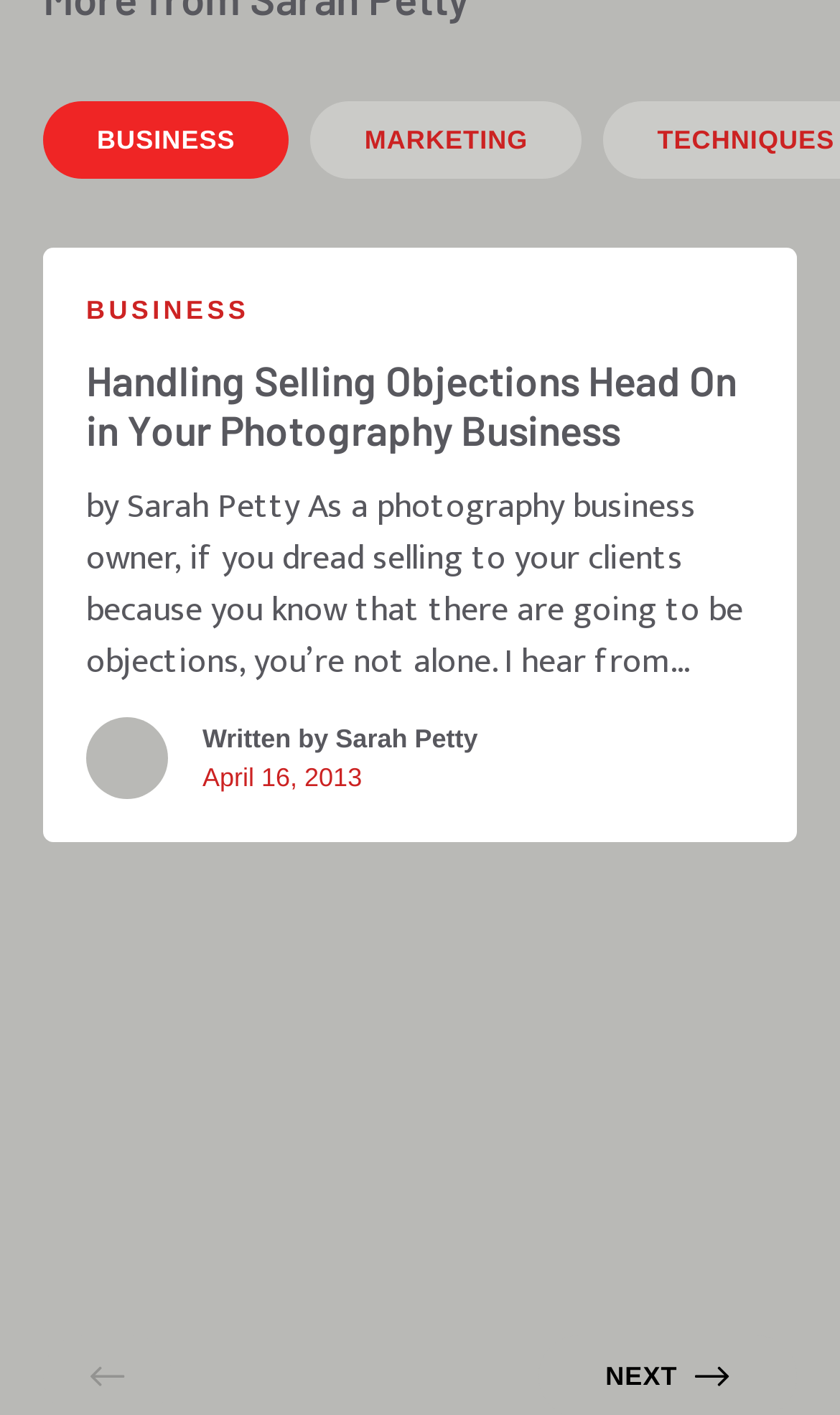Could you highlight the region that needs to be clicked to execute the instruction: "click the link to Handling Selling Objections Head On in Your Photography Business"?

[0.103, 0.252, 0.897, 0.322]